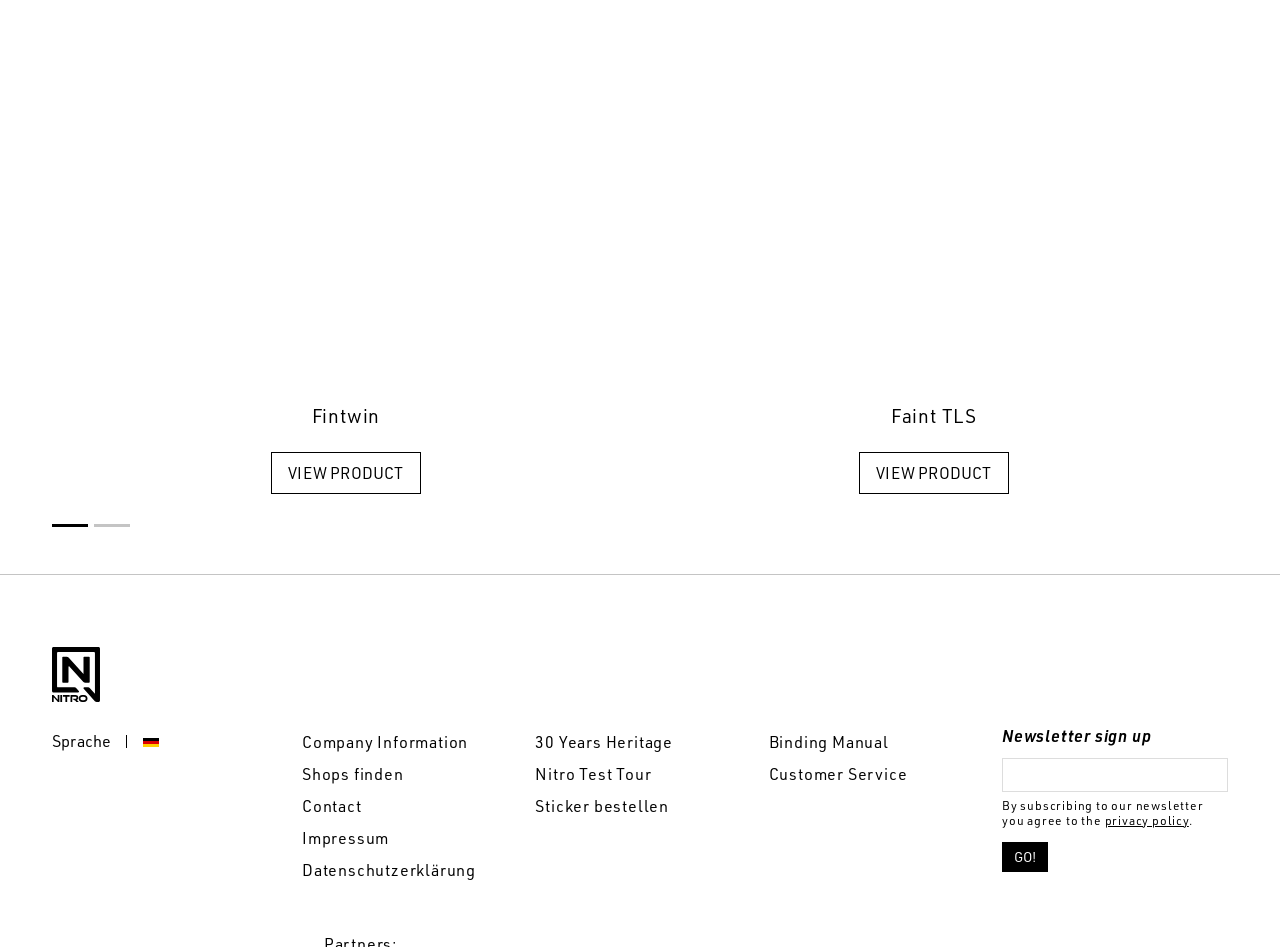Determine the bounding box coordinates of the clickable region to carry out the instruction: "Subscribe to newsletter".

[0.783, 0.887, 0.825, 0.923]